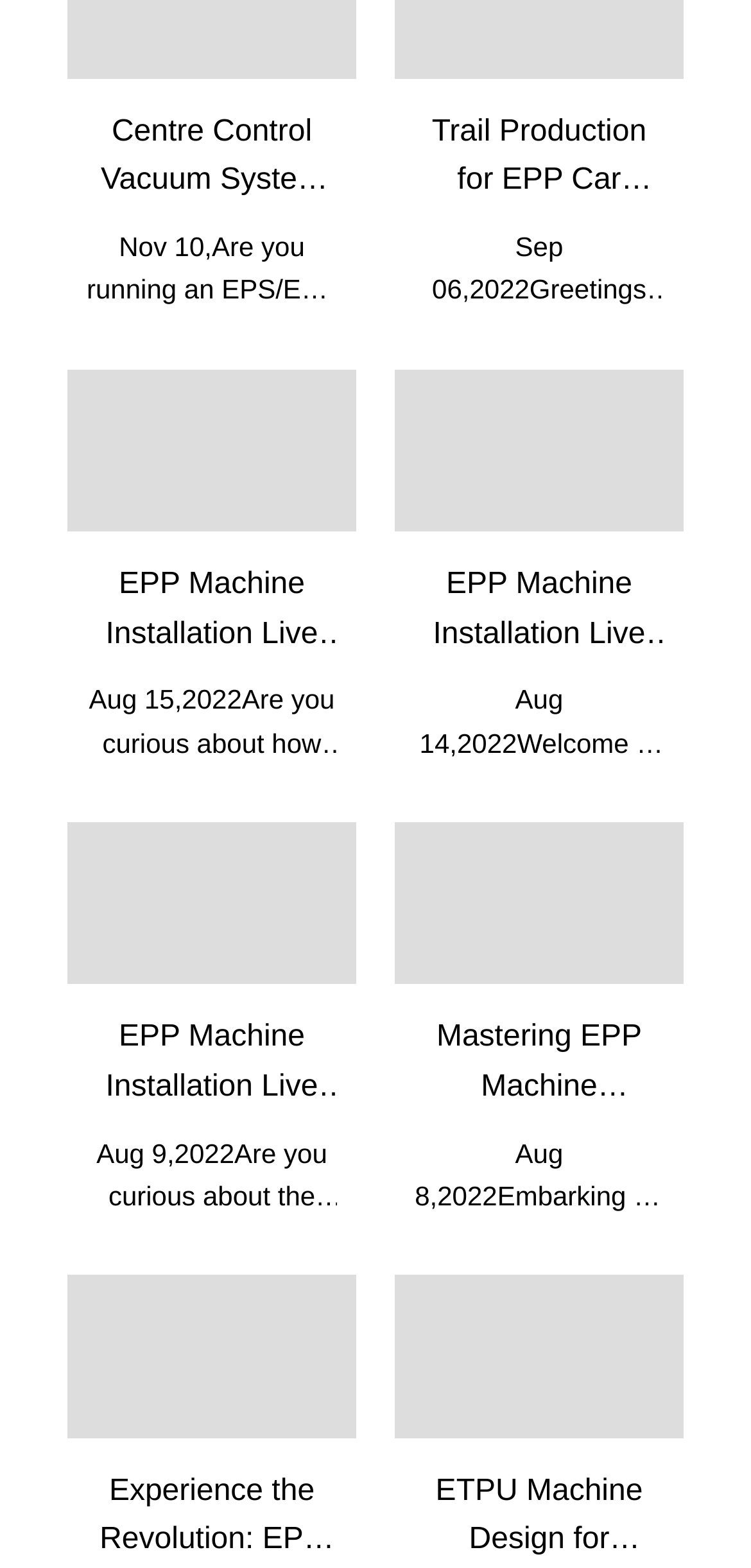Please examine the image and provide a detailed answer to the question: What is the purpose of the Centre Control Vacuum System?

According to the description of the link 'Centre Control Vacuum System for EPS/EPP Factory', the system is designed to achieve stable vacuum performance, faster operation, and enhanced product quality in EPS/EPP factories with more than 5 sets of machines.